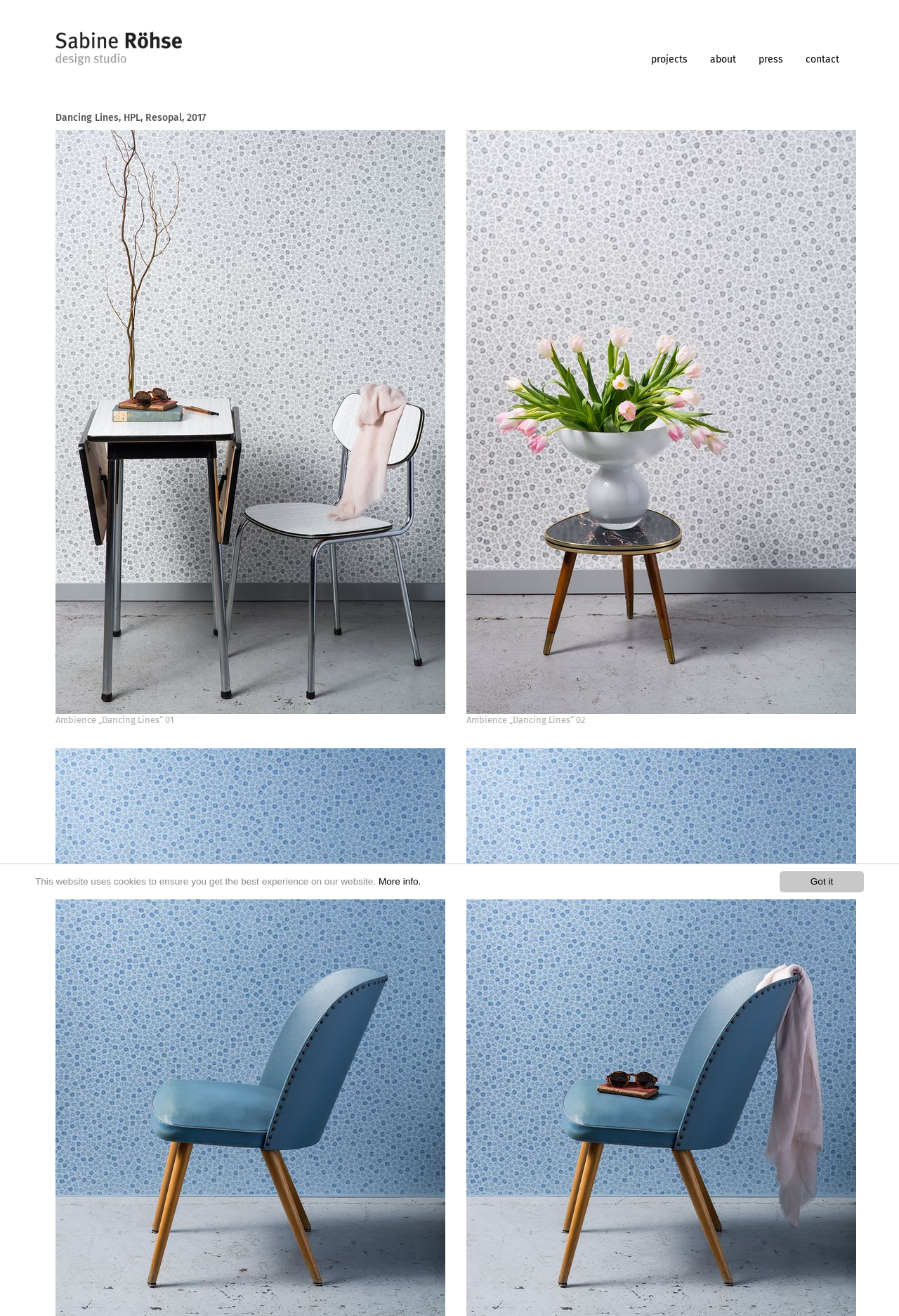Using the webpage screenshot, find the UI element described by parent_node: Ambience „Dancing Lines“ 01. Provide the bounding box coordinates in the format (top-left x, top-left y, bottom-right x, bottom-right y), ensuring all values are floating point numbers between 0 and 1.

[0.062, 0.099, 0.495, 0.543]